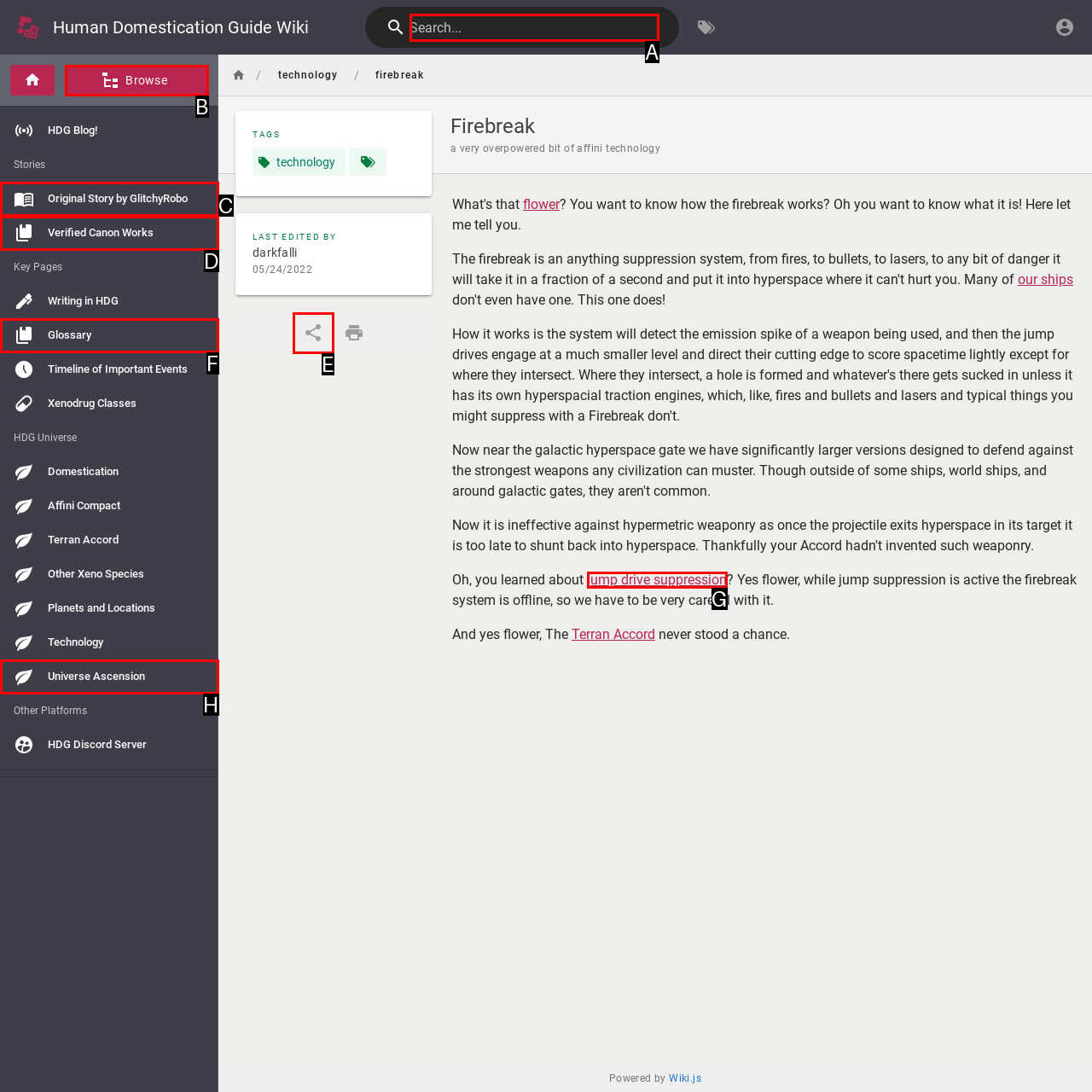Match the description to the correct option: Universe Ascension
Provide the letter of the matching option directly.

H